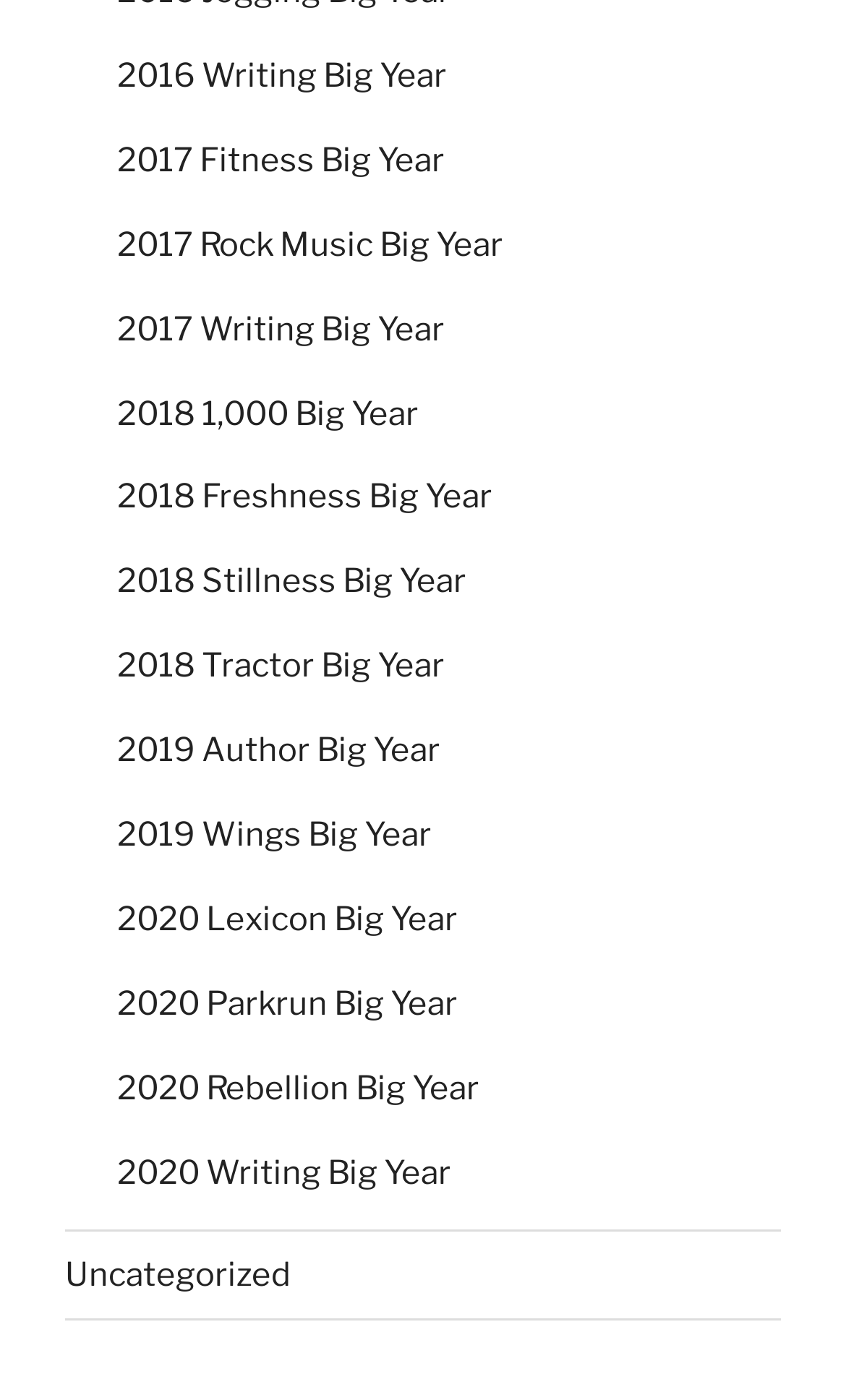Find the bounding box of the web element that fits this description: "2017 Fitness Big Year".

[0.138, 0.101, 0.526, 0.128]